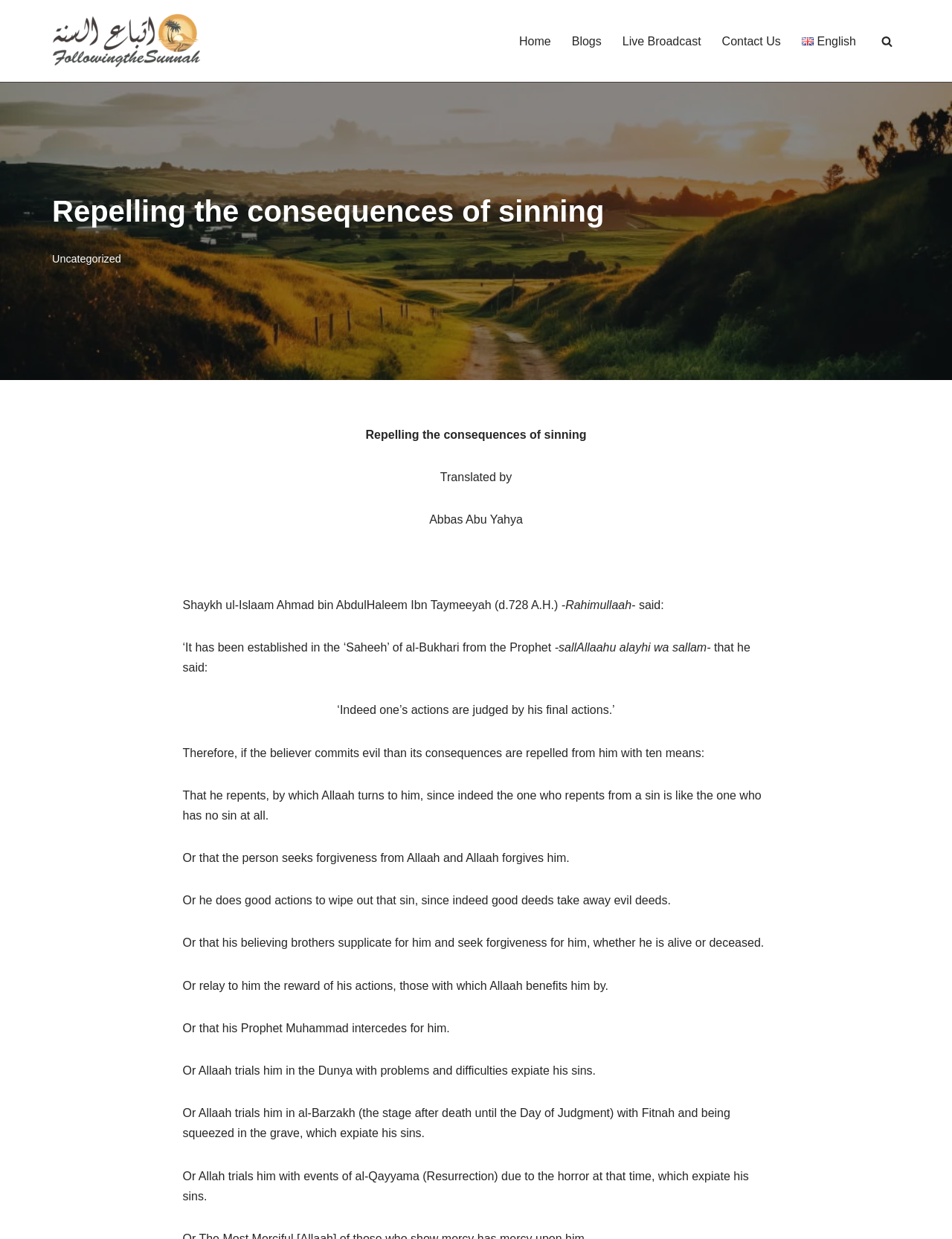Answer the question using only one word or a concise phrase: What is the name of the Shaykh mentioned in the text?

Shaykh ul-Islaam Ahmad bin AbdulHaleem Ibn Taymeeyah